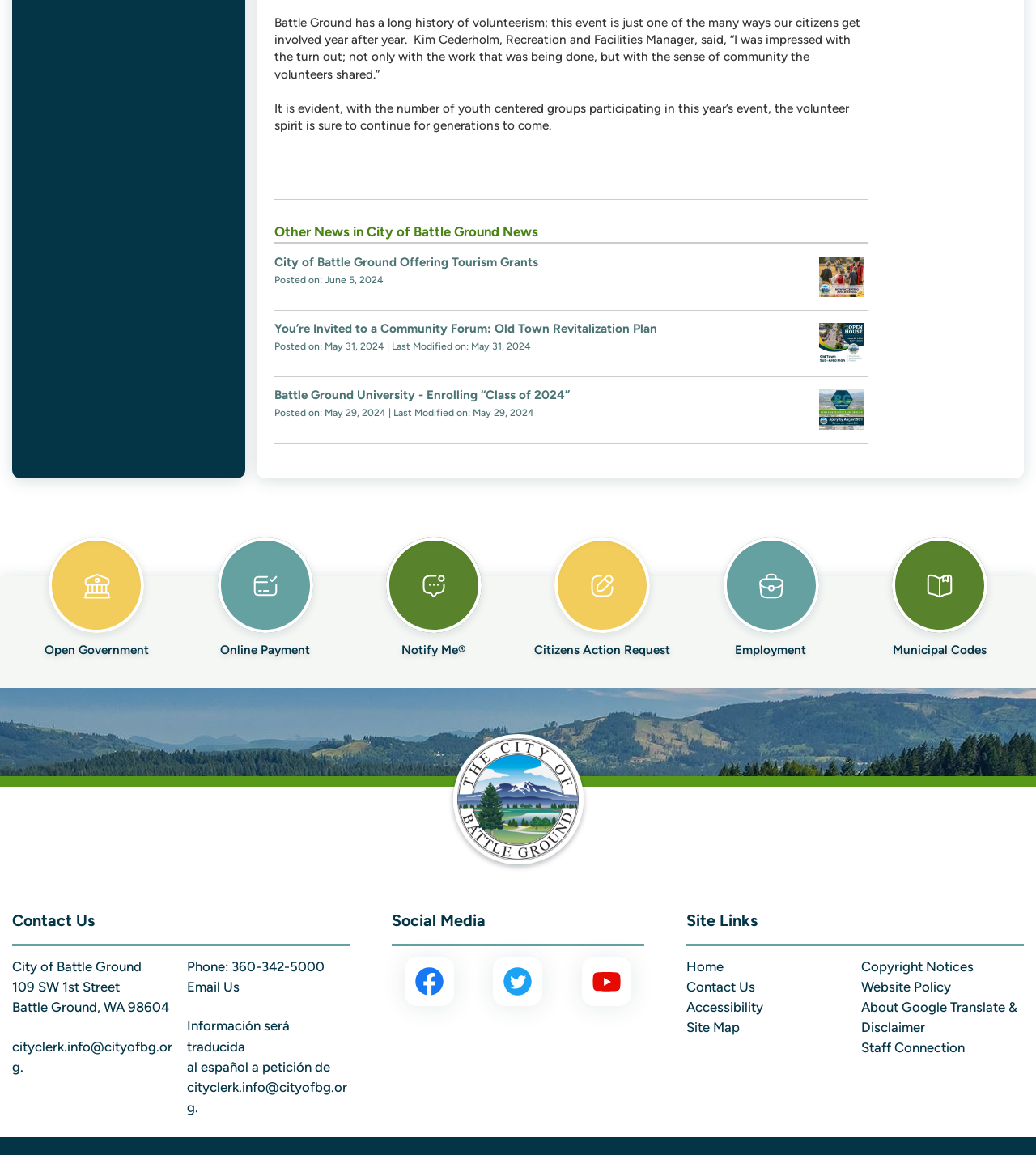Bounding box coordinates should be provided in the format (top-left x, top-left y, bottom-right x, bottom-right y) with all values between 0 and 1. Identify the bounding box for this UI element: Click to edit...

[0.476, 0.828, 0.524, 0.871]